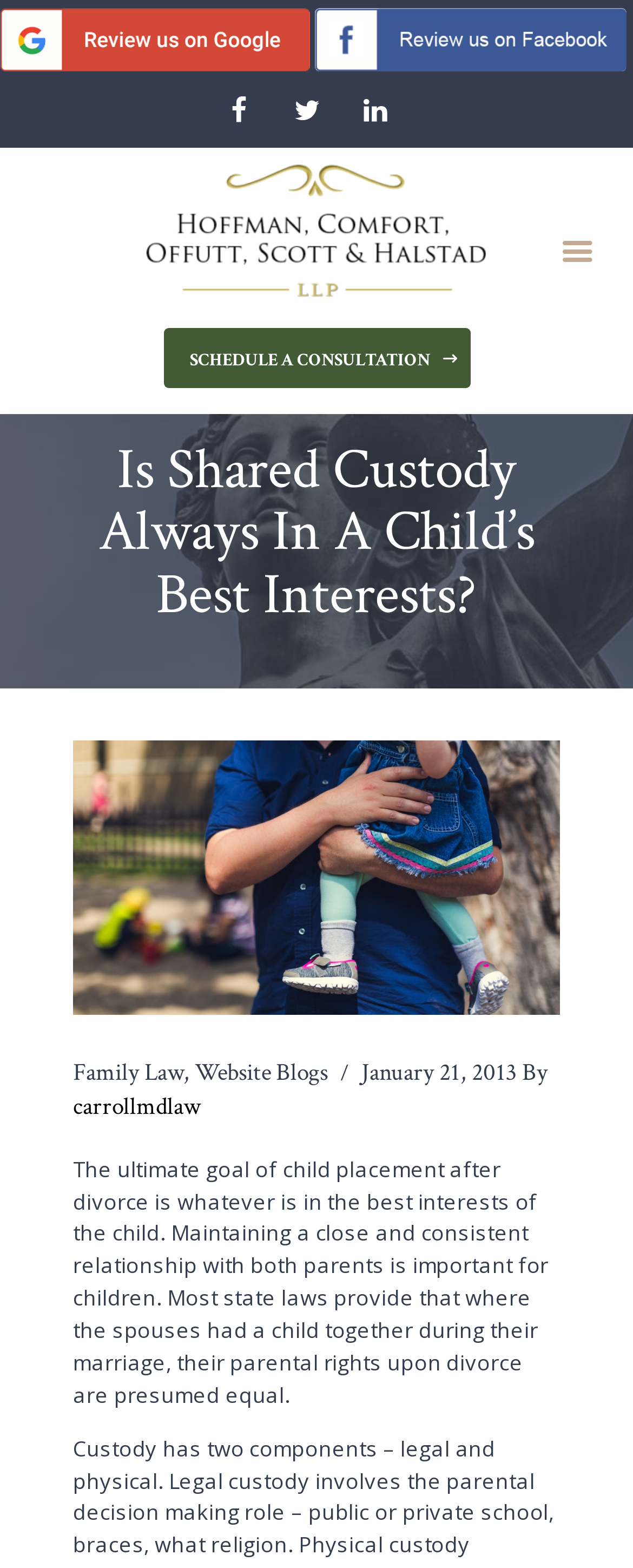Specify the bounding box coordinates of the area to click in order to execute this command: 'Click the 'January 21, 2013' link'. The coordinates should consist of four float numbers ranging from 0 to 1, and should be formatted as [left, top, right, bottom].

[0.571, 0.674, 0.817, 0.694]